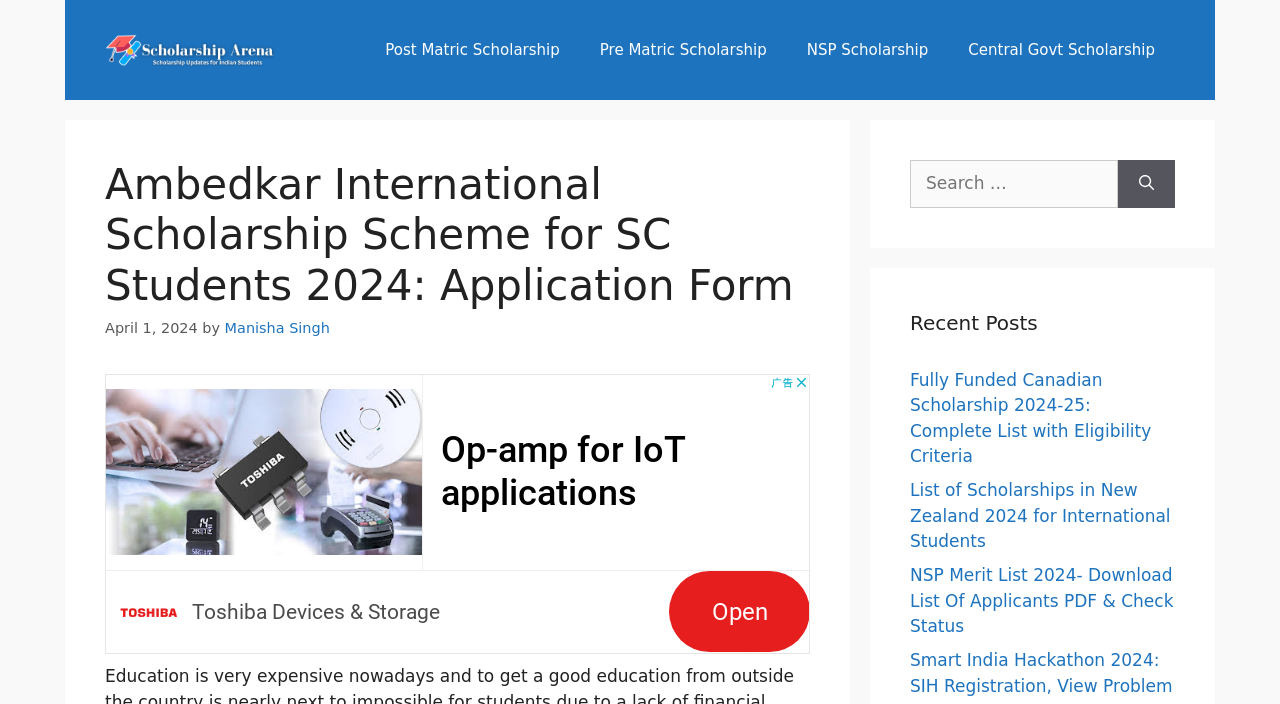Determine the bounding box of the UI element mentioned here: "Post Matric Scholarship". The coordinates must be in the format [left, top, right, bottom] with values ranging from 0 to 1.

[0.285, 0.028, 0.453, 0.114]